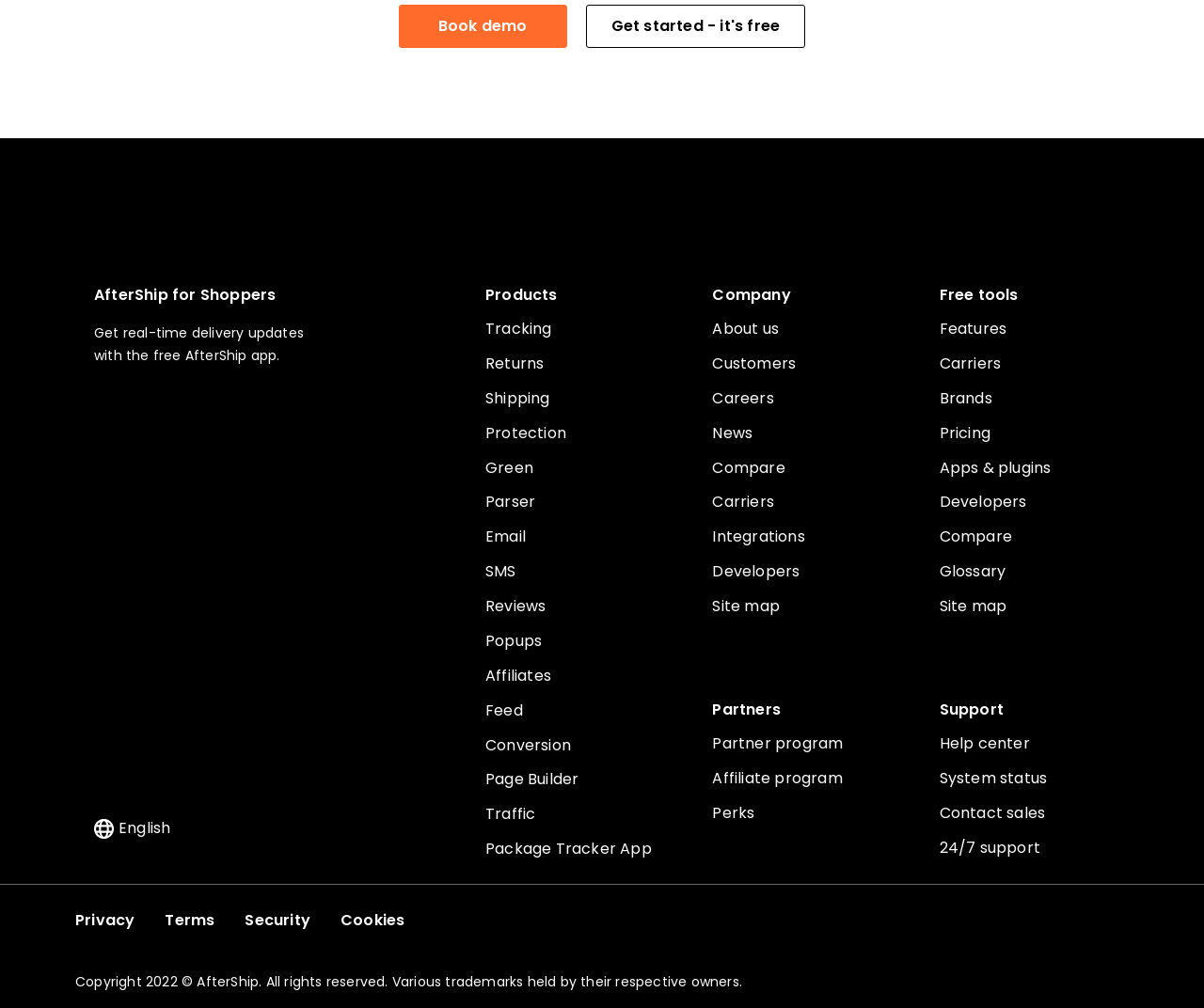Highlight the bounding box coordinates of the element that should be clicked to carry out the following instruction: "View company information". The coordinates must be given as four float numbers ranging from 0 to 1, i.e., [left, top, right, bottom].

[0.592, 0.282, 0.657, 0.303]